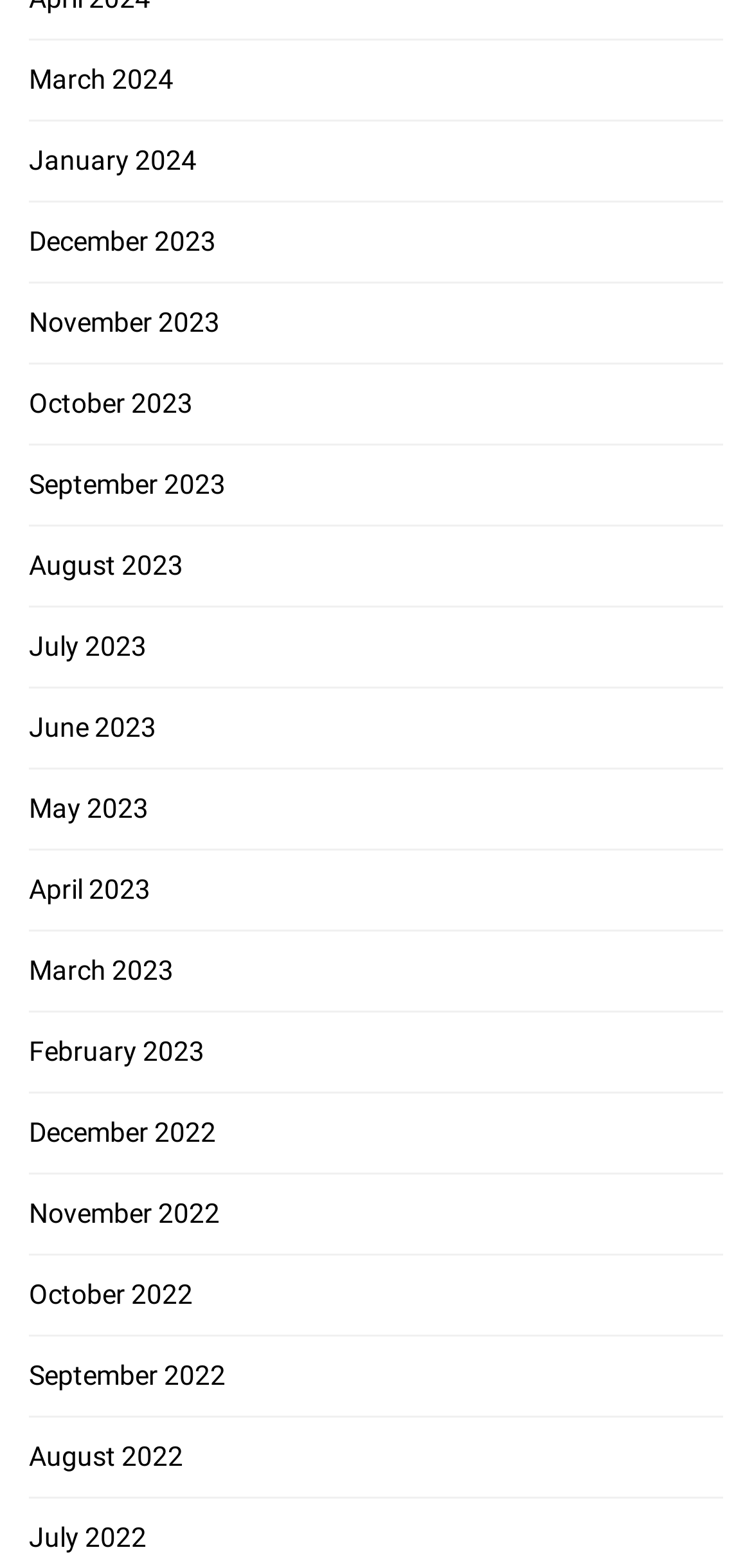Find the bounding box coordinates corresponding to the UI element with the description: "January 2024". The coordinates should be formatted as [left, top, right, bottom], with values as floats between 0 and 1.

[0.038, 0.092, 0.262, 0.112]